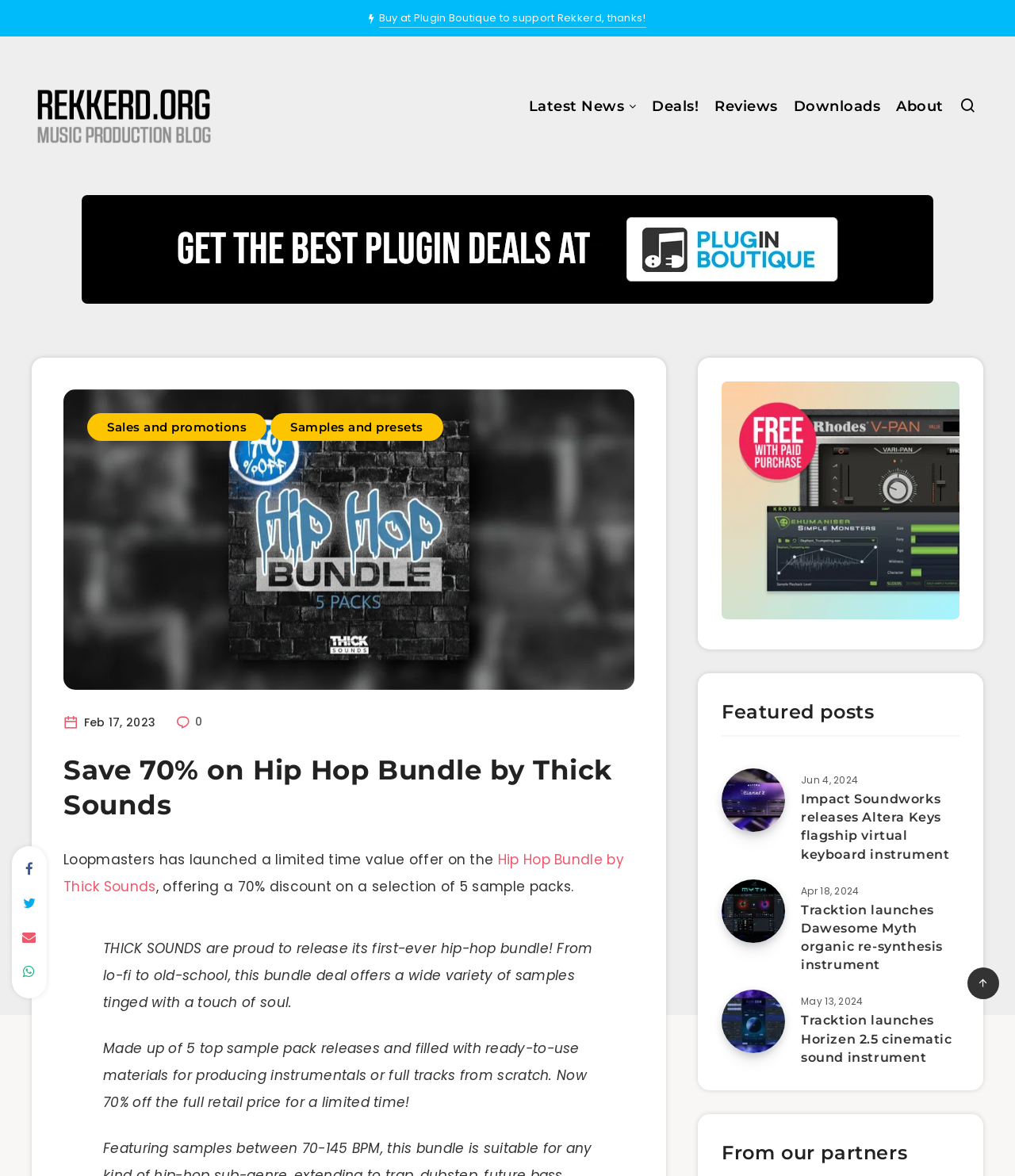Reply to the question with a single word or phrase:
What is the discount on the Hip Hop Bundle?

70%